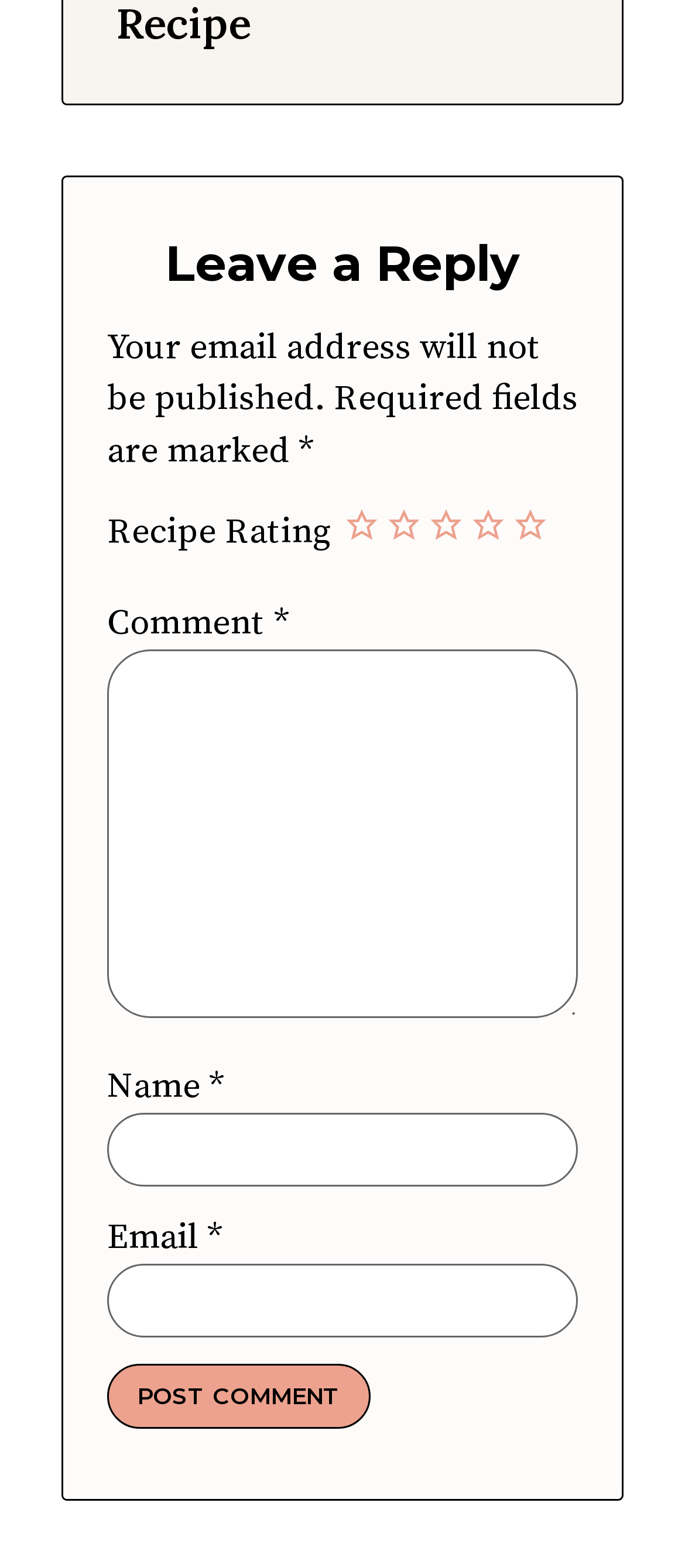From the details in the image, provide a thorough response to the question: What is the purpose of the rating system?

The webpage has a rating system with options to rate a recipe from 1 to 5 stars, indicating that the purpose of the rating system is to allow users to rate a recipe.